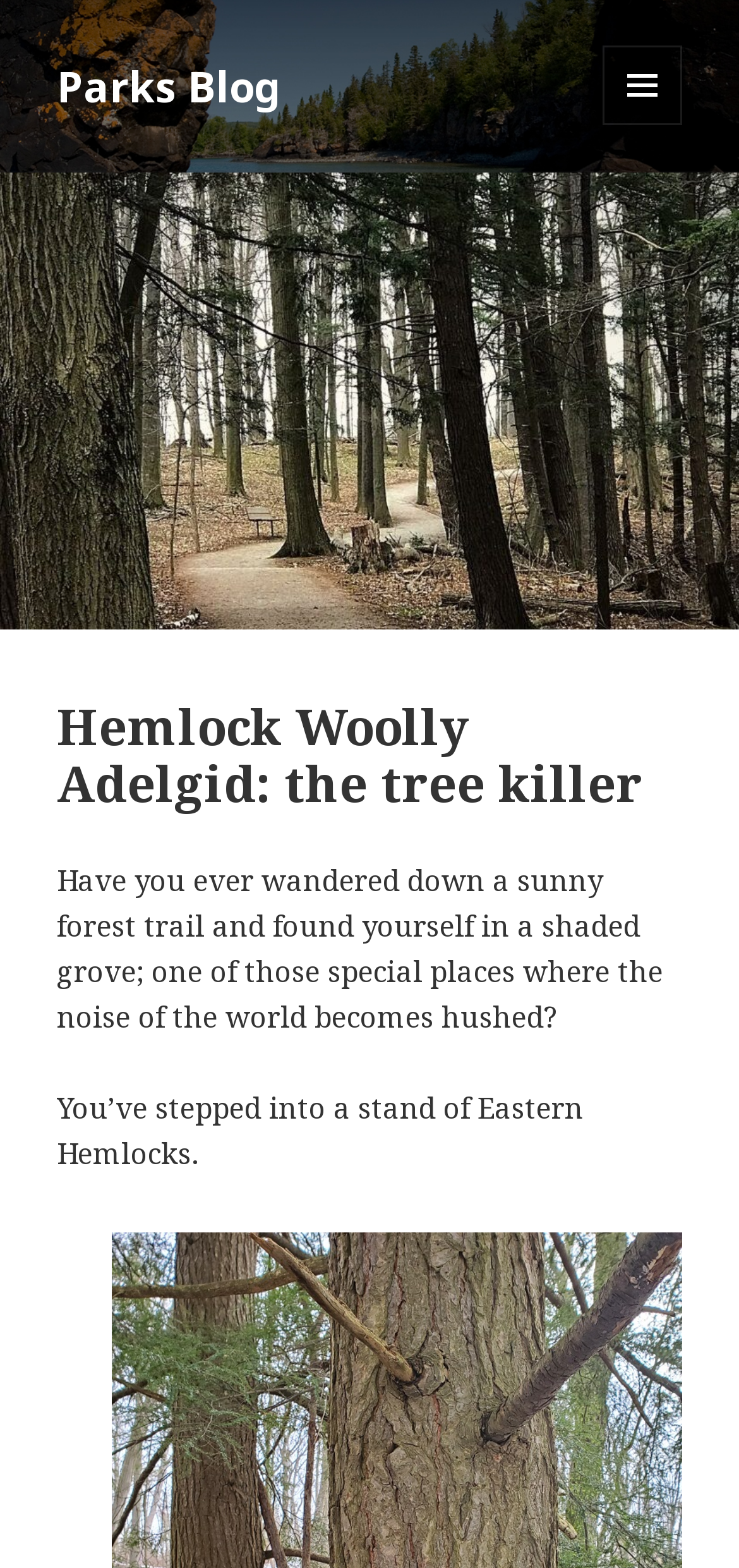What is the shape of the icon in the button?
Answer the question with a thorough and detailed explanation.

The button element has an OCR text ' MENU AND WIDGETS', which suggests that the icon in the button is uf419, a Unicode character that represents a menu icon.